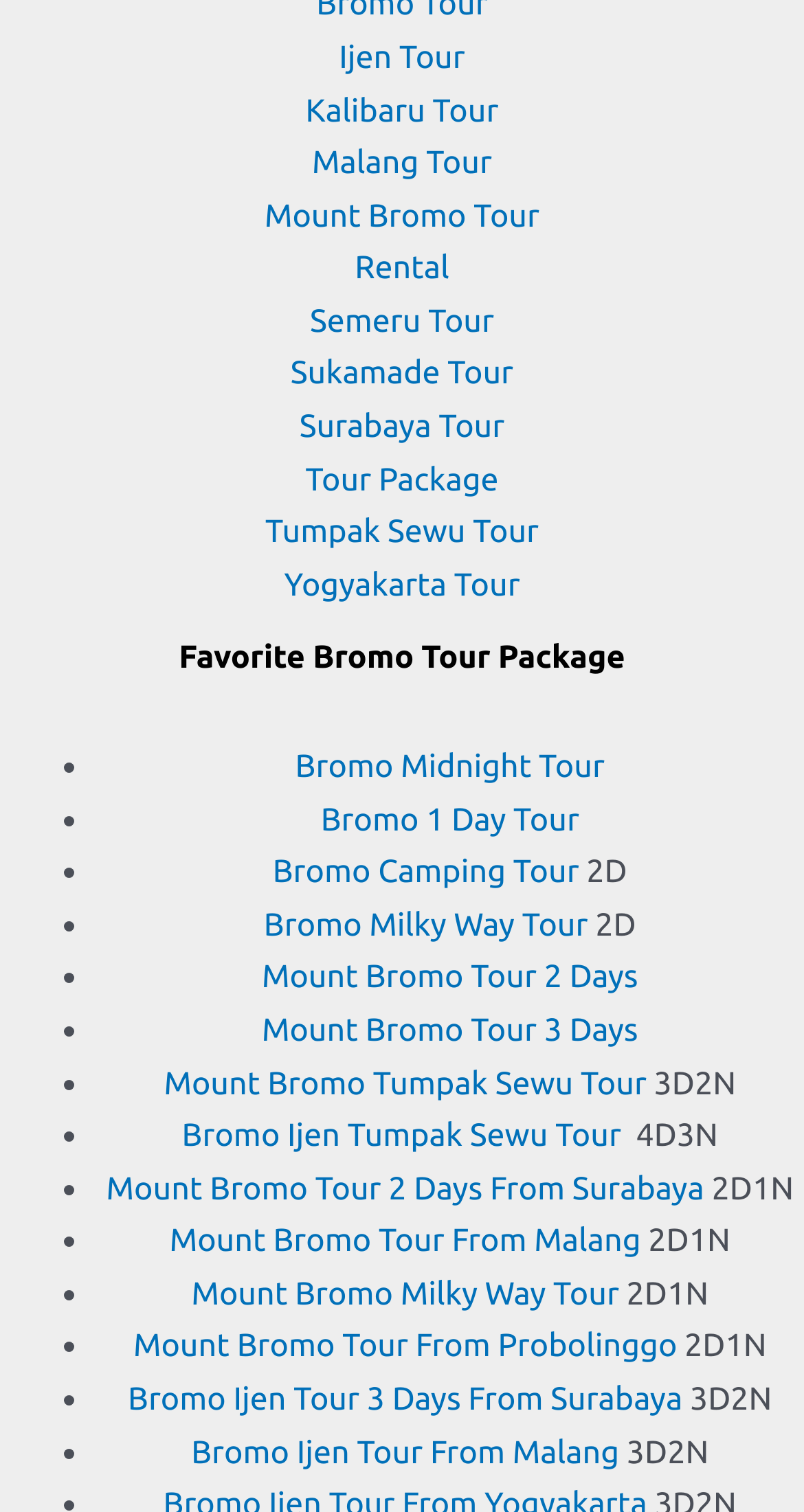How many tour packages are available?
Please provide a detailed answer to the question.

I counted the number of links with 'Tour' in their text, excluding 'Tour Package' which seems to be a category. I found 17 links with 'Bromo', 'Ijen', 'Malang', 'Surabaya', 'Yogyakarta', and other tour-related names.